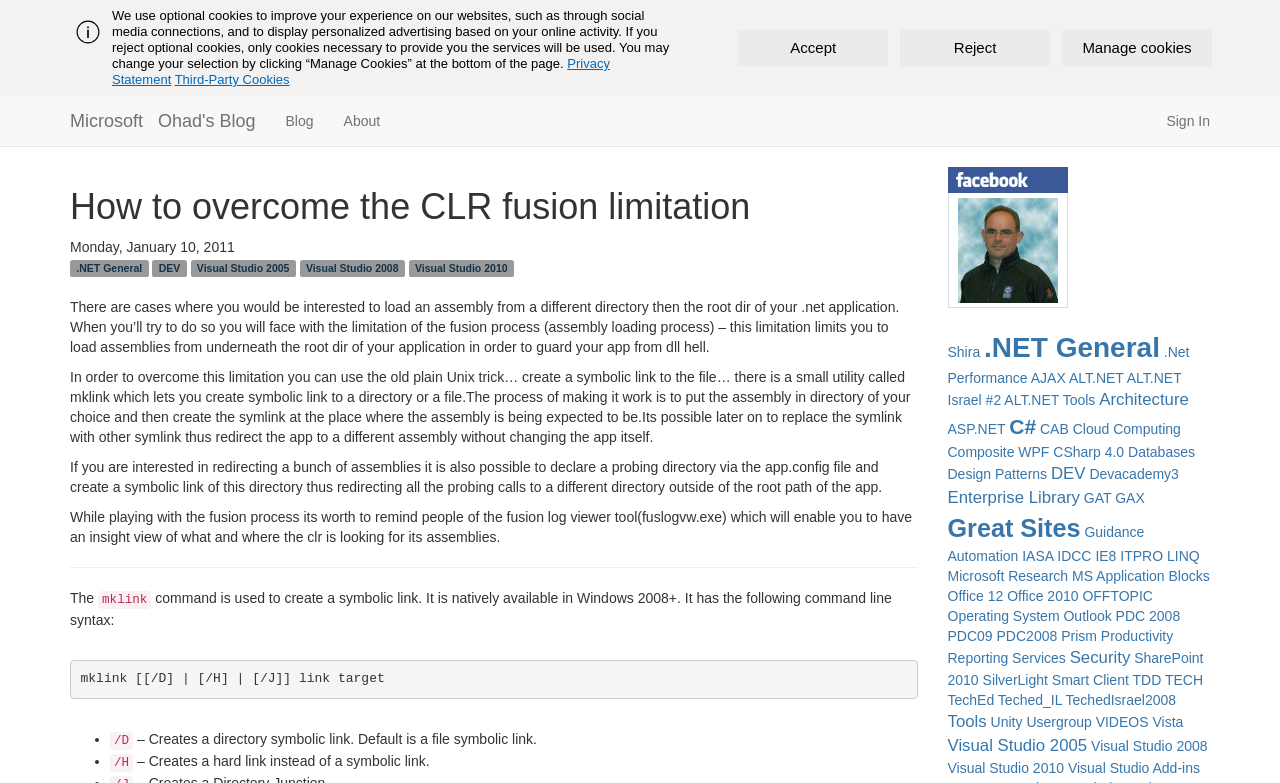Please determine the bounding box coordinates of the element to click in order to execute the following instruction: "Click the 'Blog' link". The coordinates should be four float numbers between 0 and 1, specified as [left, top, right, bottom].

[0.211, 0.123, 0.257, 0.186]